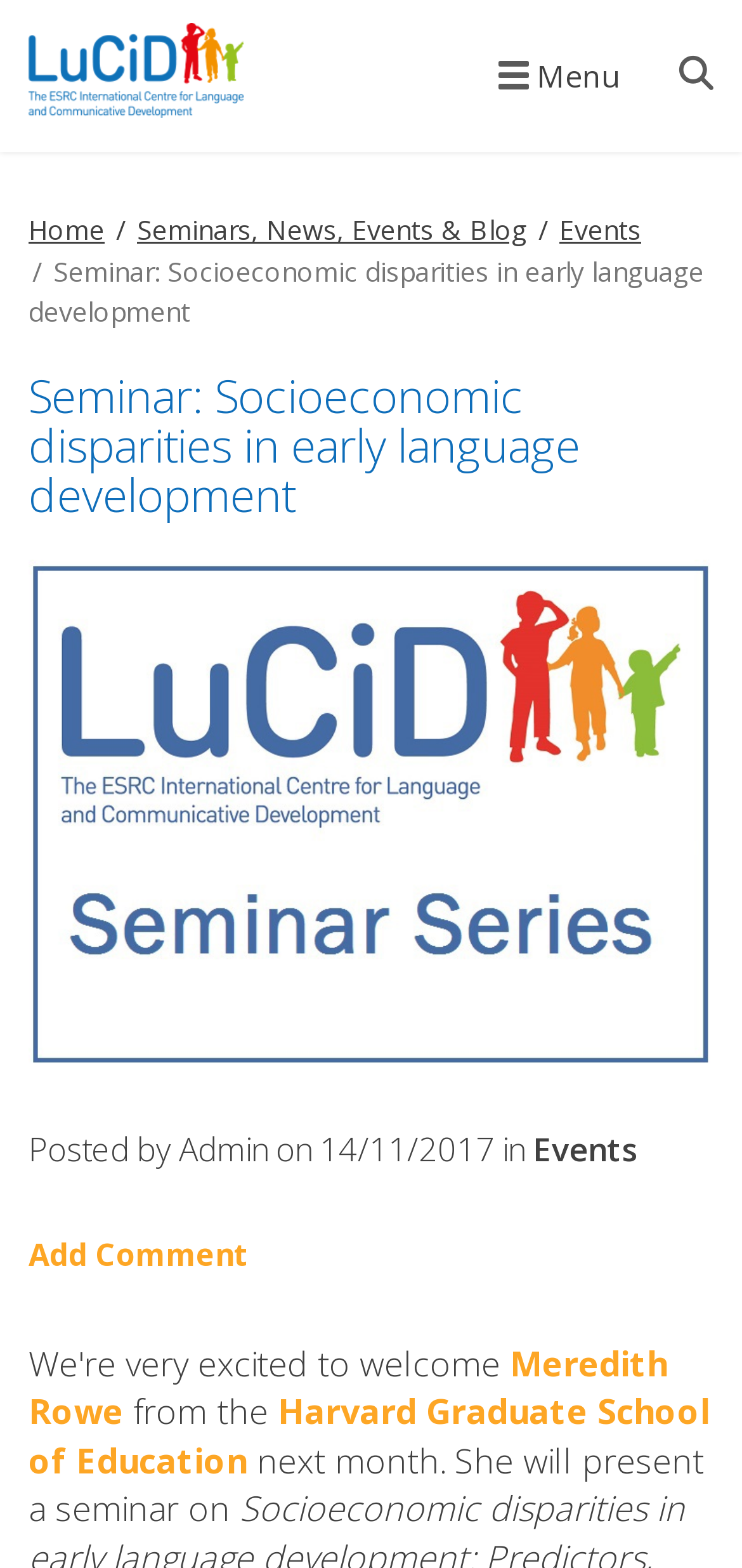Bounding box coordinates are specified in the format (top-left x, top-left y, bottom-right x, bottom-right y). All values are floating point numbers bounded between 0 and 1. Please provide the bounding box coordinate of the region this sentence describes: Home

[0.038, 0.135, 0.141, 0.158]